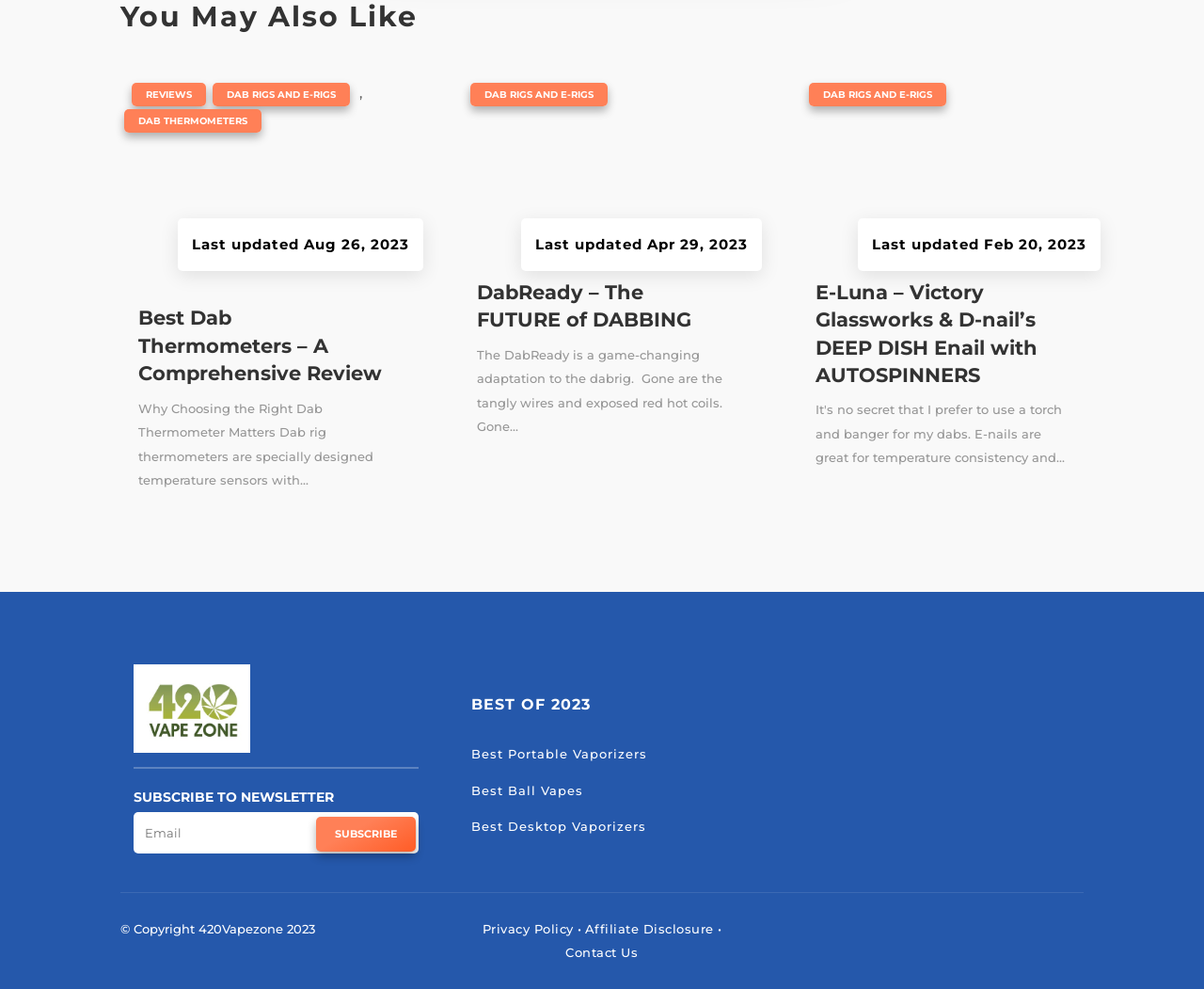Determine the bounding box coordinates for the clickable element to execute this instruction: "Click on the 'Best Dab Thermometers – A Comprehensive Review' link". Provide the coordinates as four float numbers between 0 and 1, i.e., [left, top, right, bottom].

[0.099, 0.103, 0.338, 0.285]